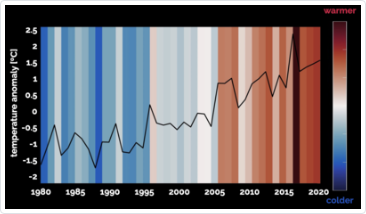What does the black line illustrate?
Using the information from the image, answer the question thoroughly.

The black line in the image illustrates the overall temperature trend, which reveals a significant increase in temperatures over the decades, emphasizing the alarming rate at which the Arctic is warming.